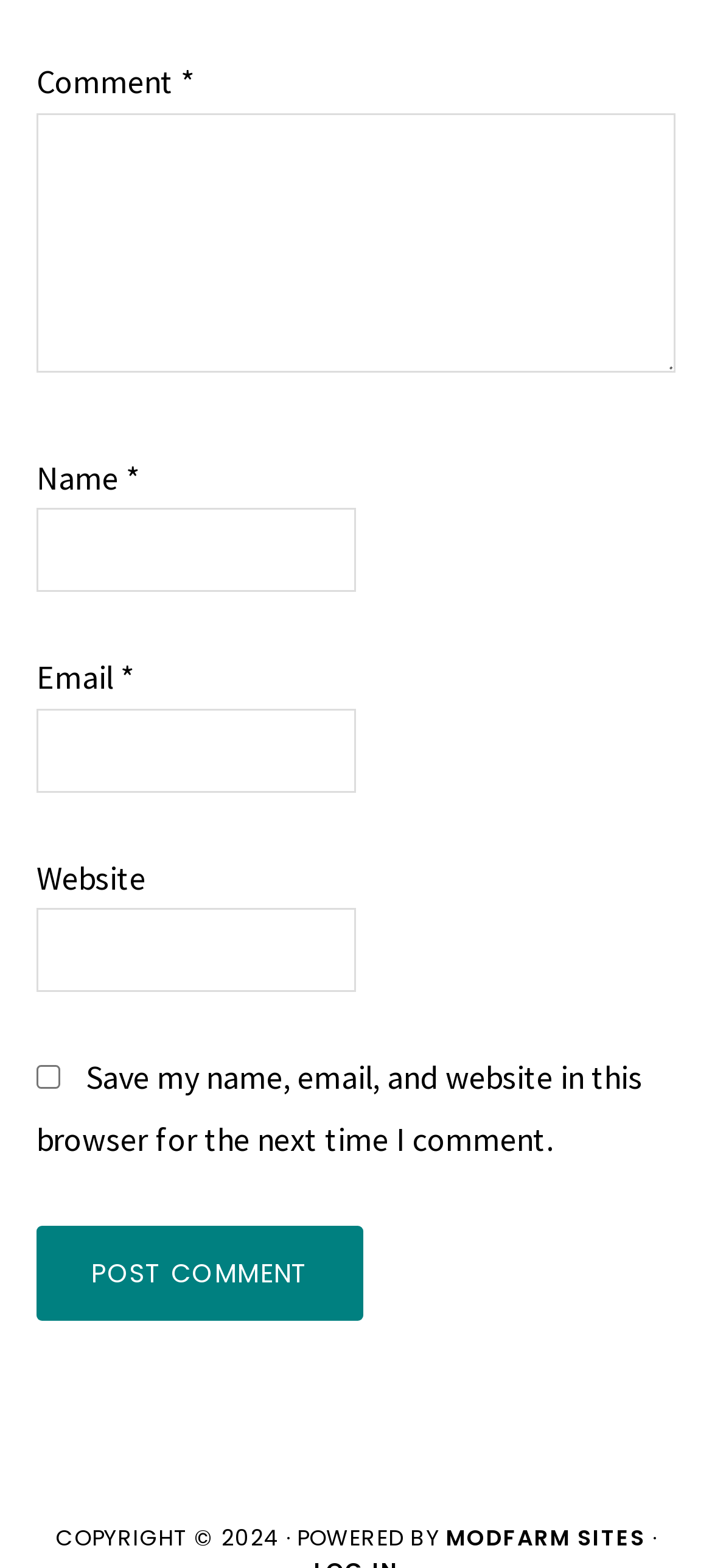What is the copyright year?
Using the image as a reference, answer with just one word or a short phrase.

2024